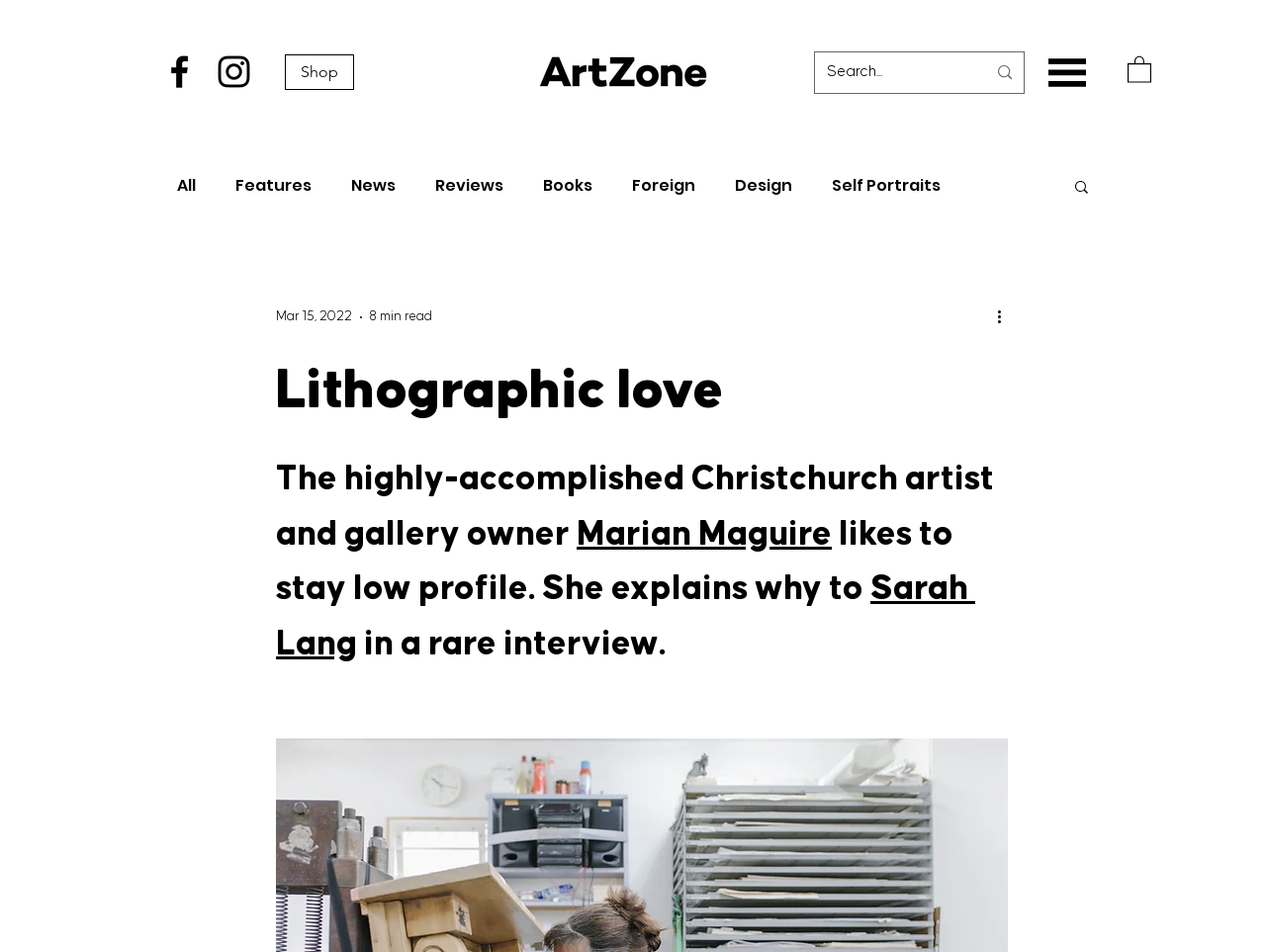Can you find the bounding box coordinates for the element to click on to achieve the instruction: "Click on the Facebook icon"?

[0.125, 0.053, 0.159, 0.098]